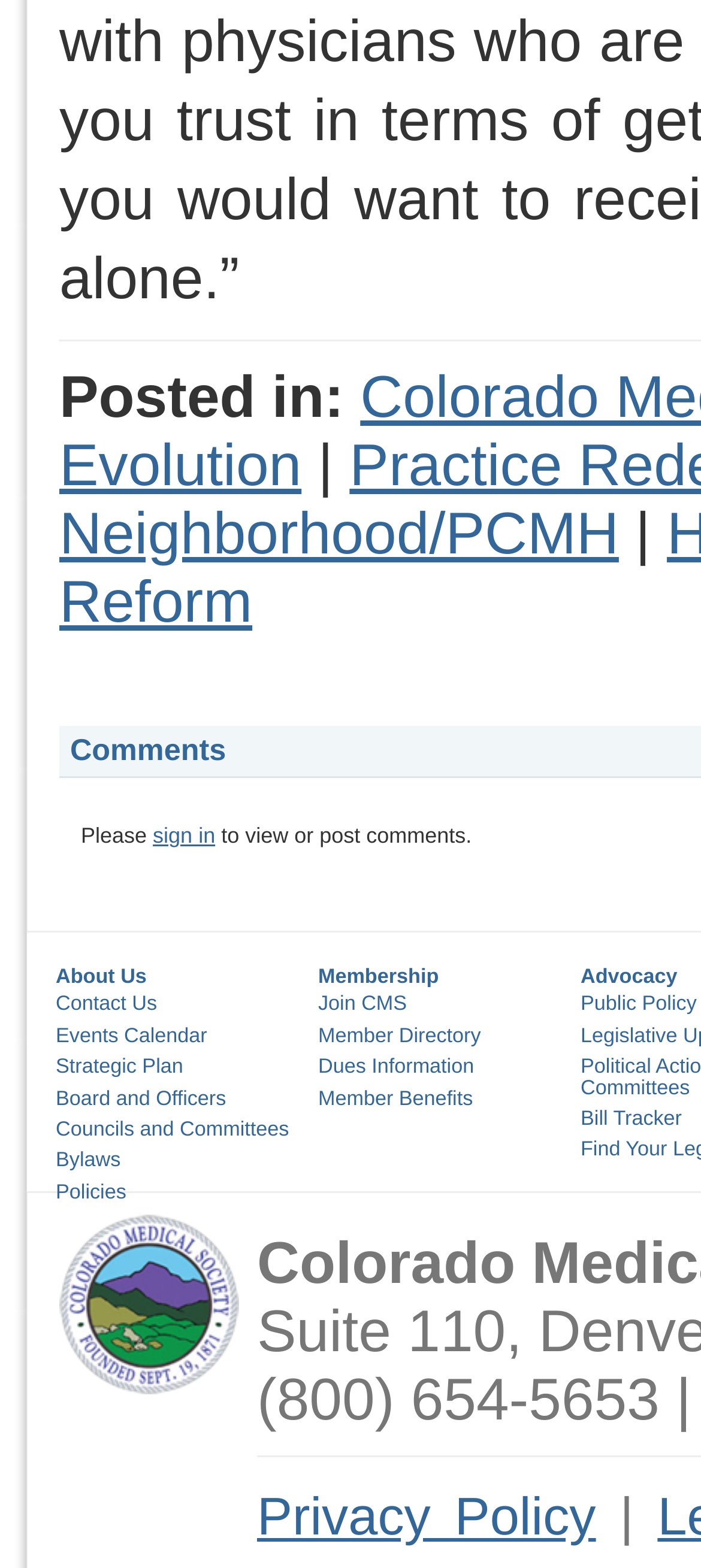Analyze the image and deliver a detailed answer to the question: How many columns of links are there?

I analyzed the bounding box coordinates of the links and found that they are grouped into three columns. The first column includes links like 'About Us' and 'Contact Us', the second column includes links like 'Membership' and 'Join CMS', and the third column includes links like 'Advocacy' and 'Bill Tracker'.